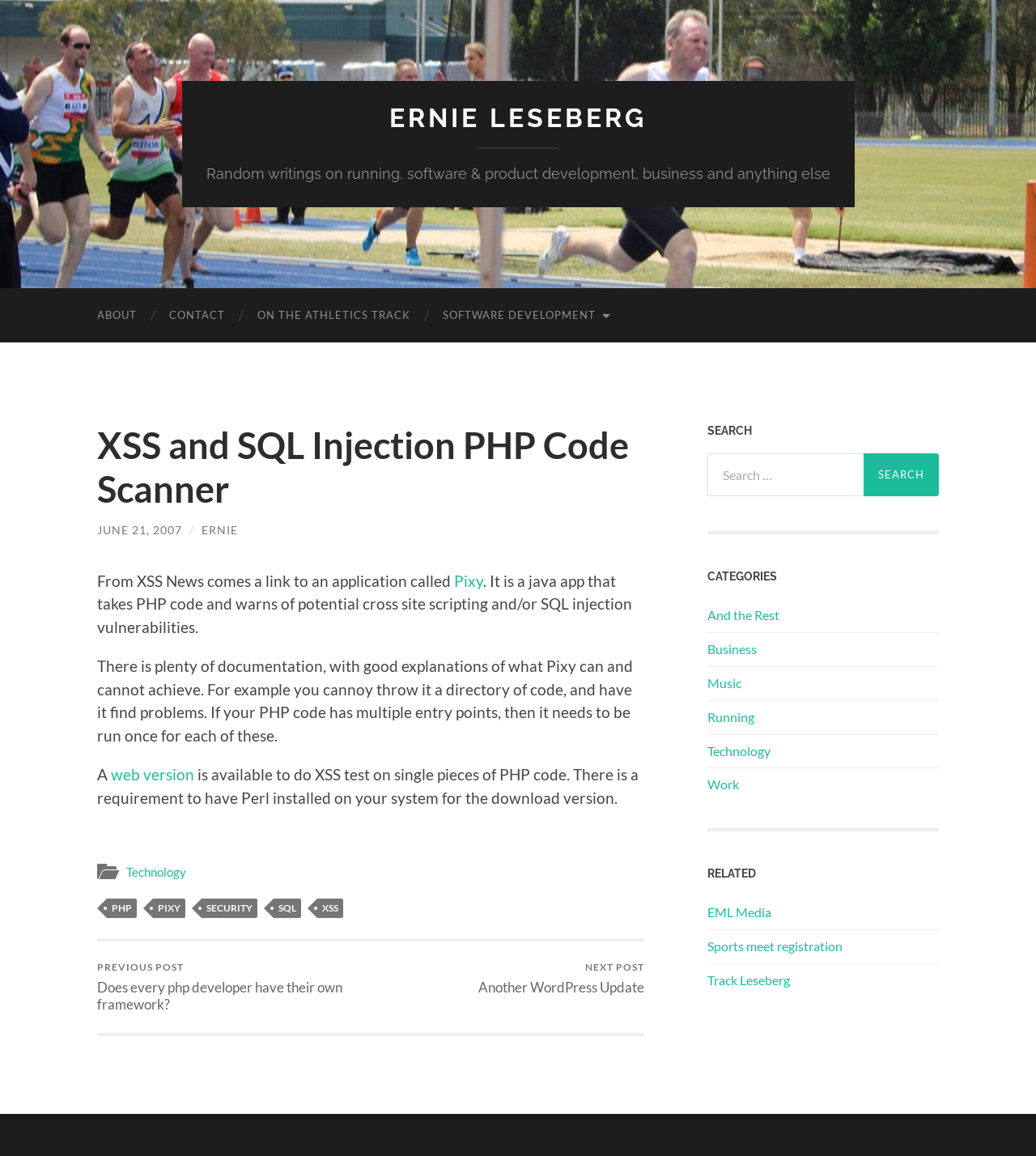Please answer the following query using a single word or phrase: 
What is the purpose of the search box?

To search the blog